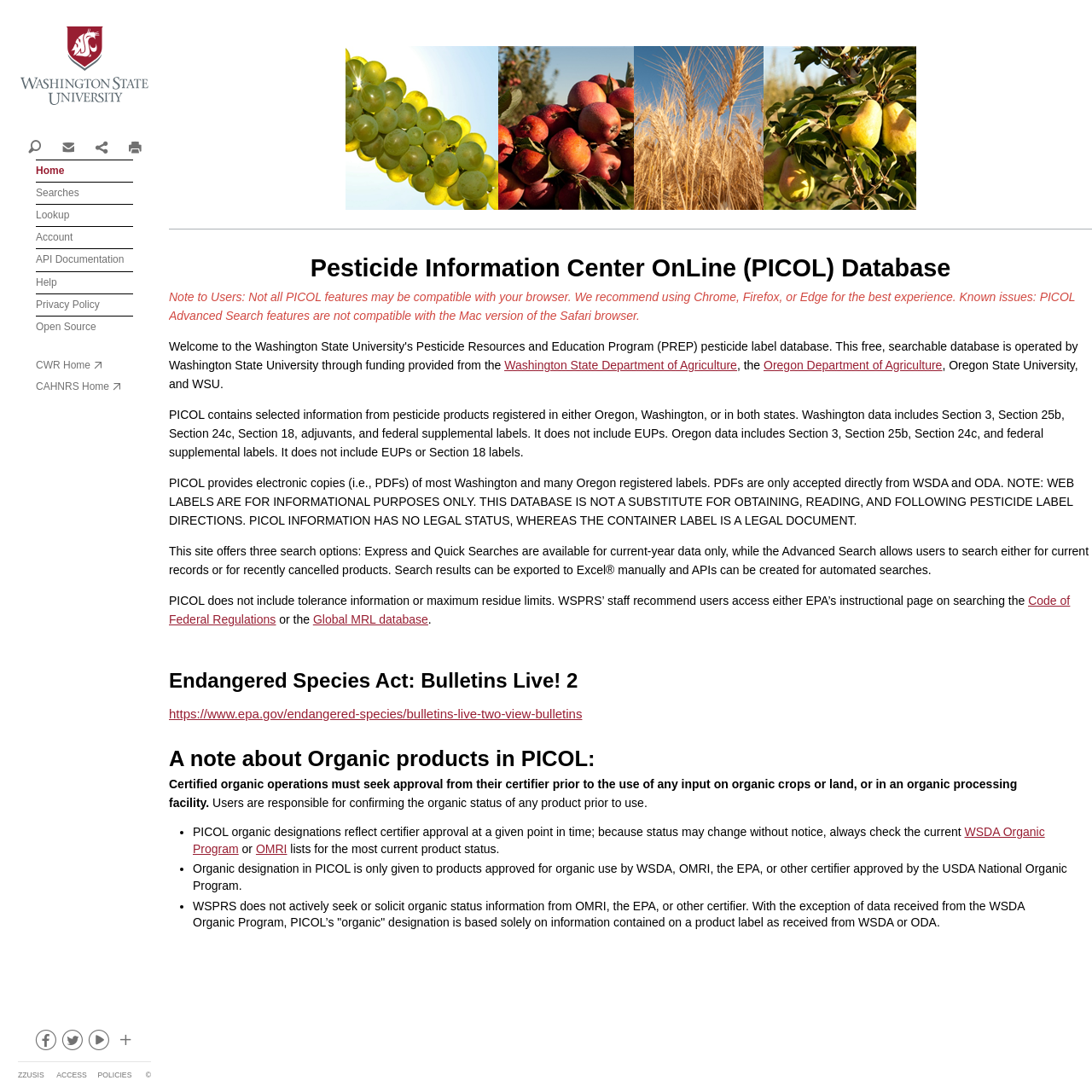Determine the bounding box coordinates of the clickable region to execute the instruction: "Visit the Washington State University homepage". The coordinates should be four float numbers between 0 and 1, denoted as [left, top, right, bottom].

[0.0, 0.0, 0.155, 0.121]